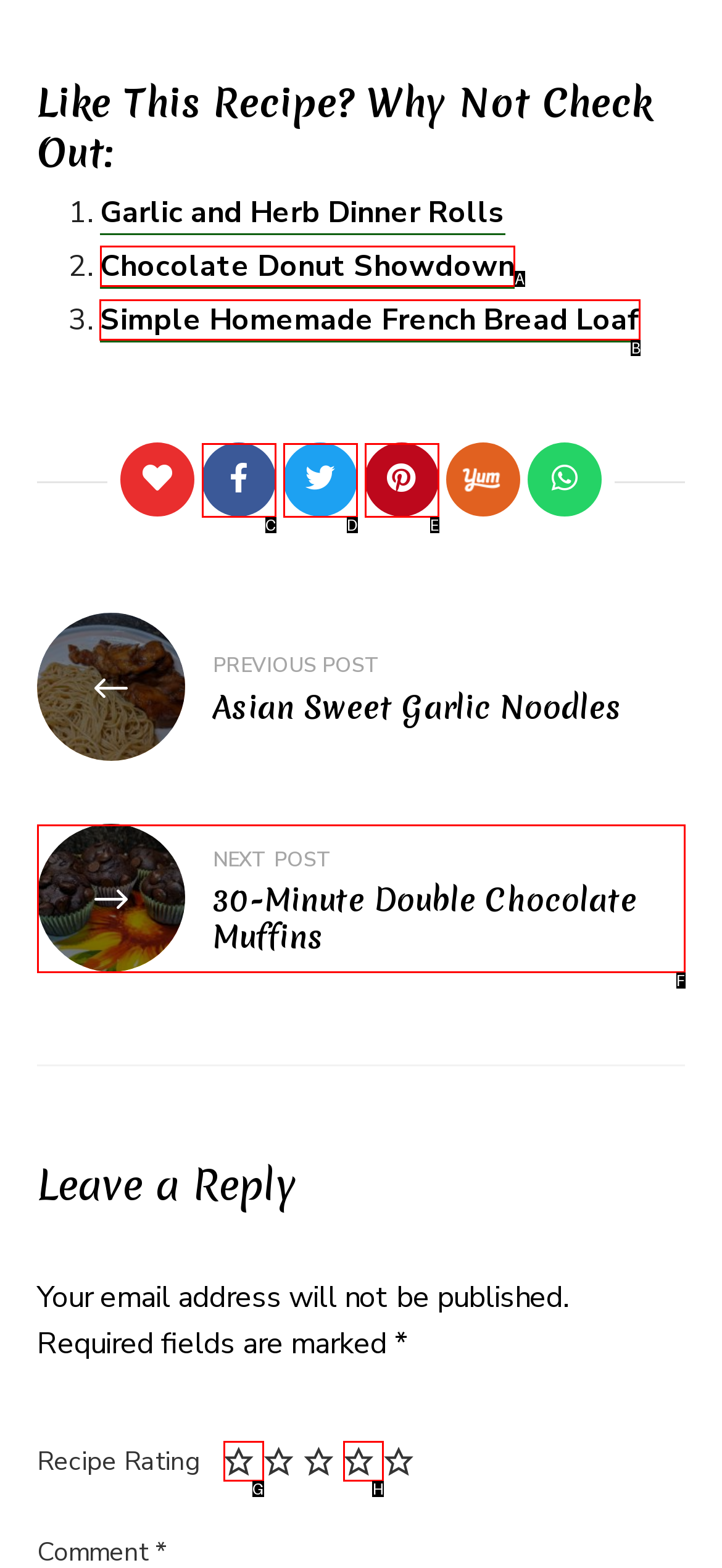Identify the correct option to click in order to complete this task: read about overview
Answer with the letter of the chosen option directly.

None